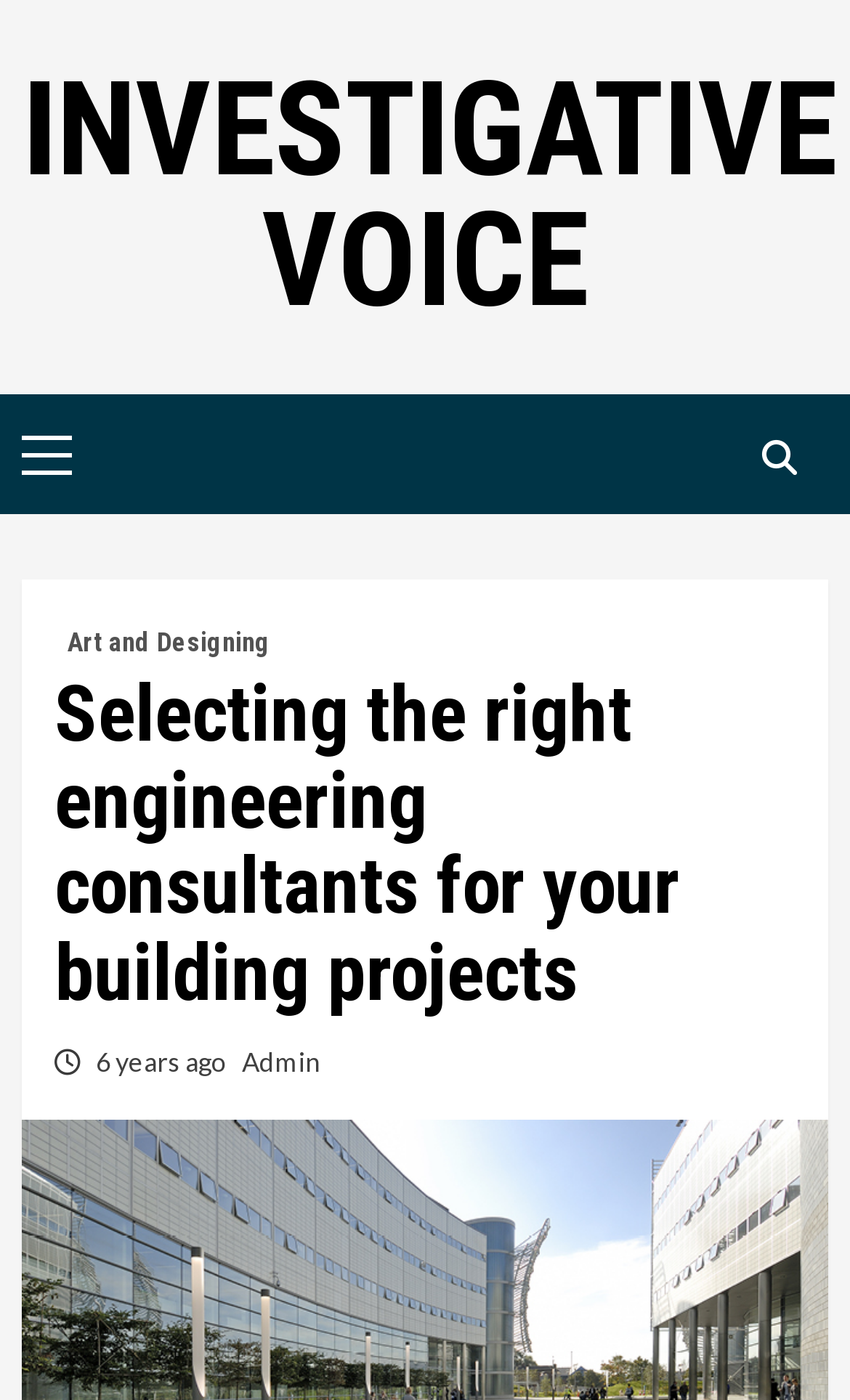Extract the main title from the webpage.

Selecting the right engineering consultants for your building projects